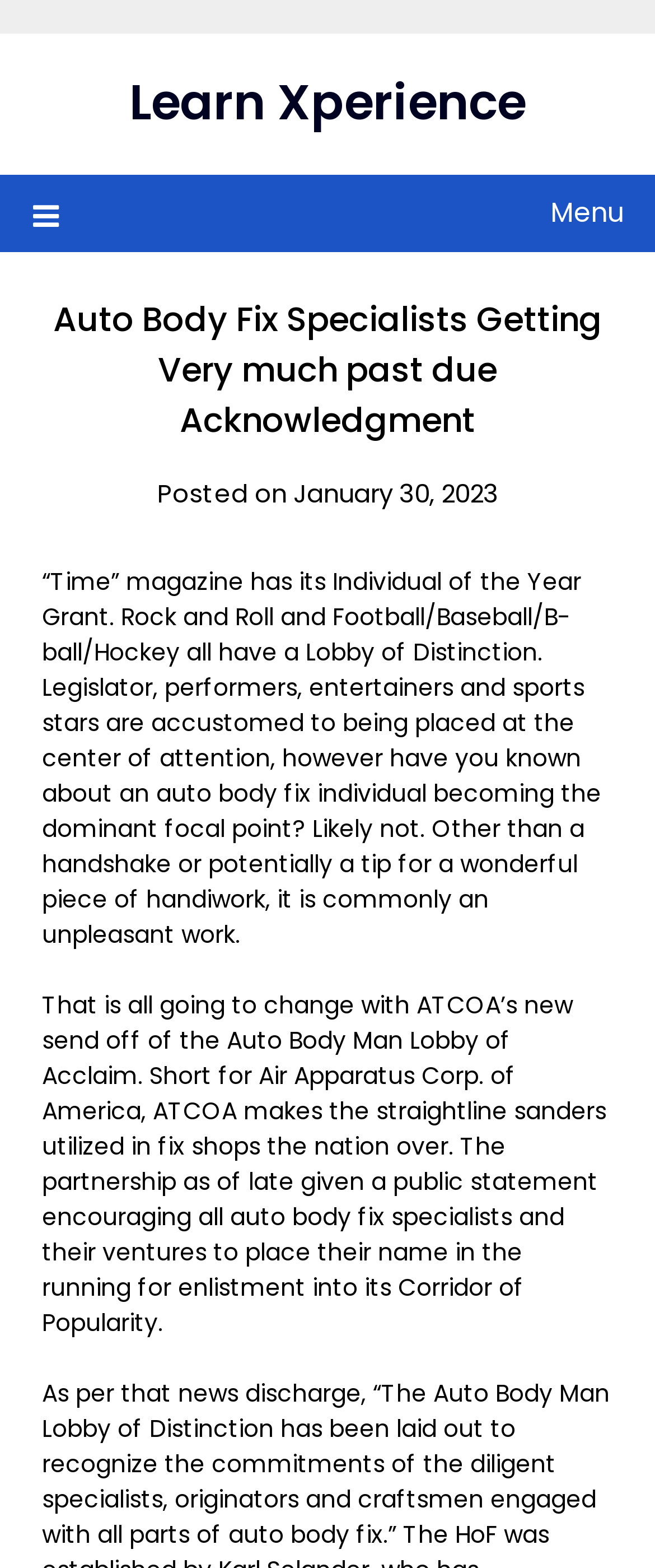Give a succinct answer to this question in a single word or phrase: 
What is the topic of the article?

Auto Body Fix Specialists